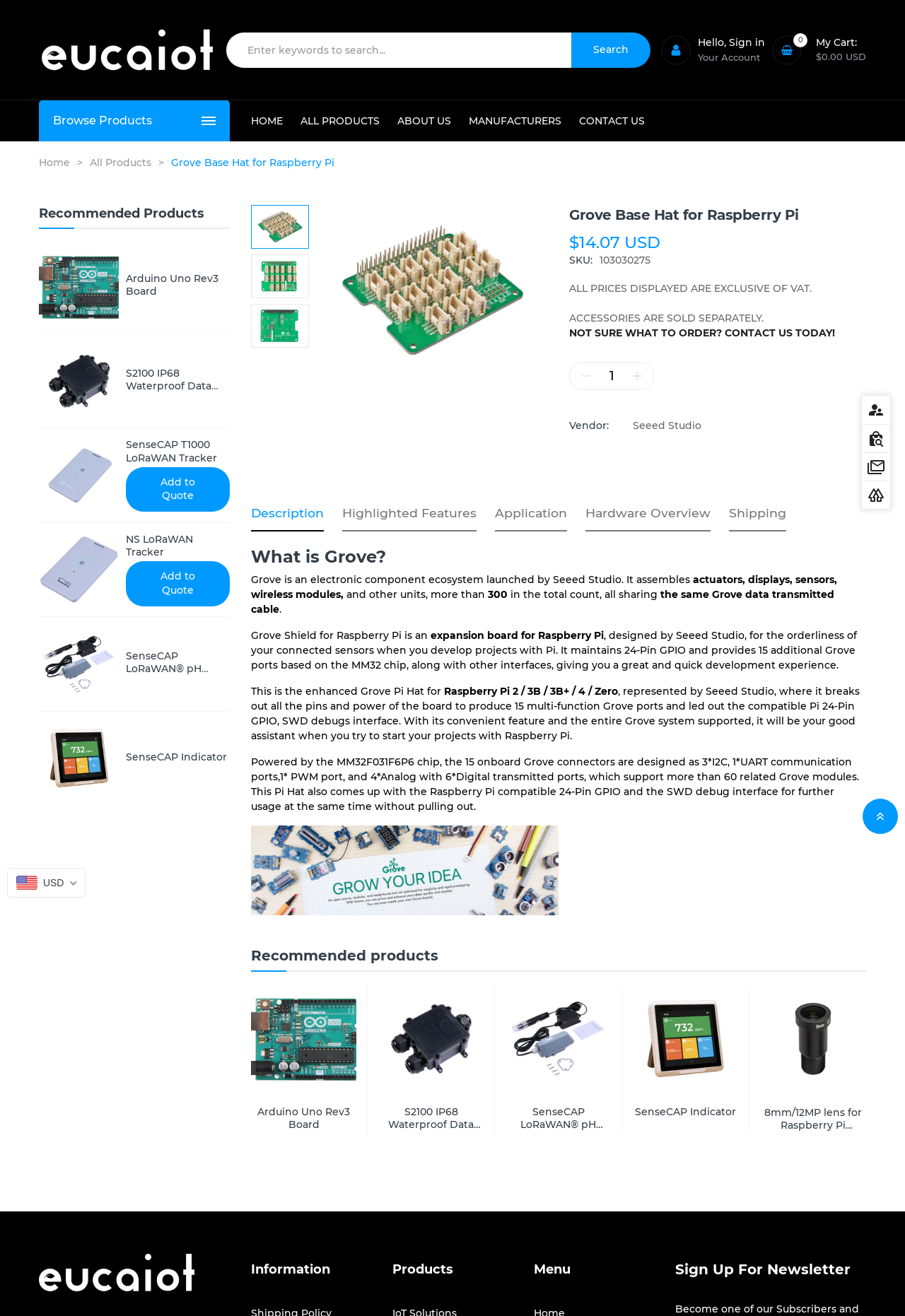Using the webpage screenshot and the element description Home, determine the bounding box coordinates. Specify the coordinates in the format (top-left x, top-left y, bottom-right x, bottom-right y) with values ranging from 0 to 1.

[0.043, 0.118, 0.077, 0.128]